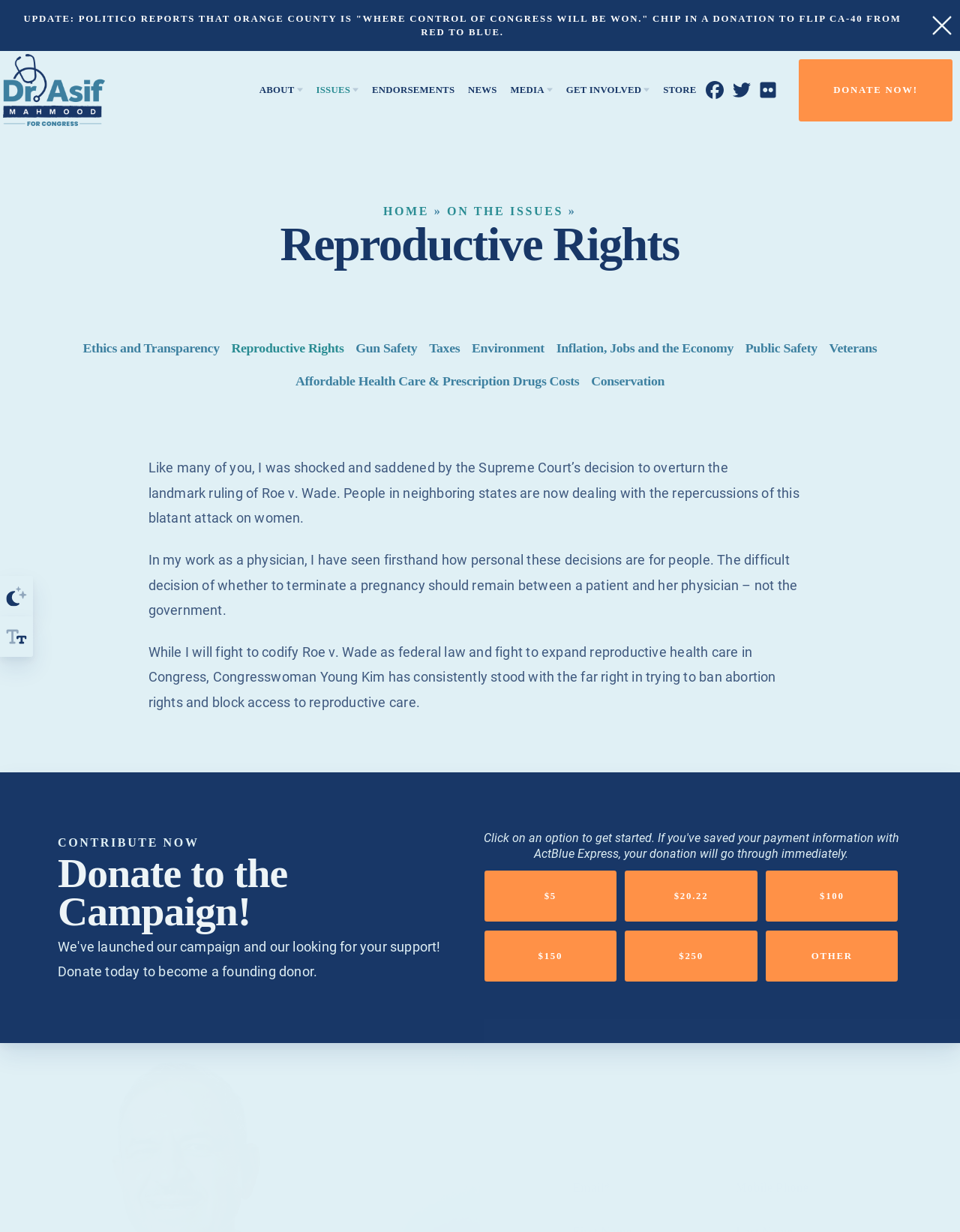Identify the bounding box coordinates of the element that should be clicked to fulfill this task: "search for something". The coordinates should be provided as four float numbers between 0 and 1, i.e., [left, top, right, bottom].

None